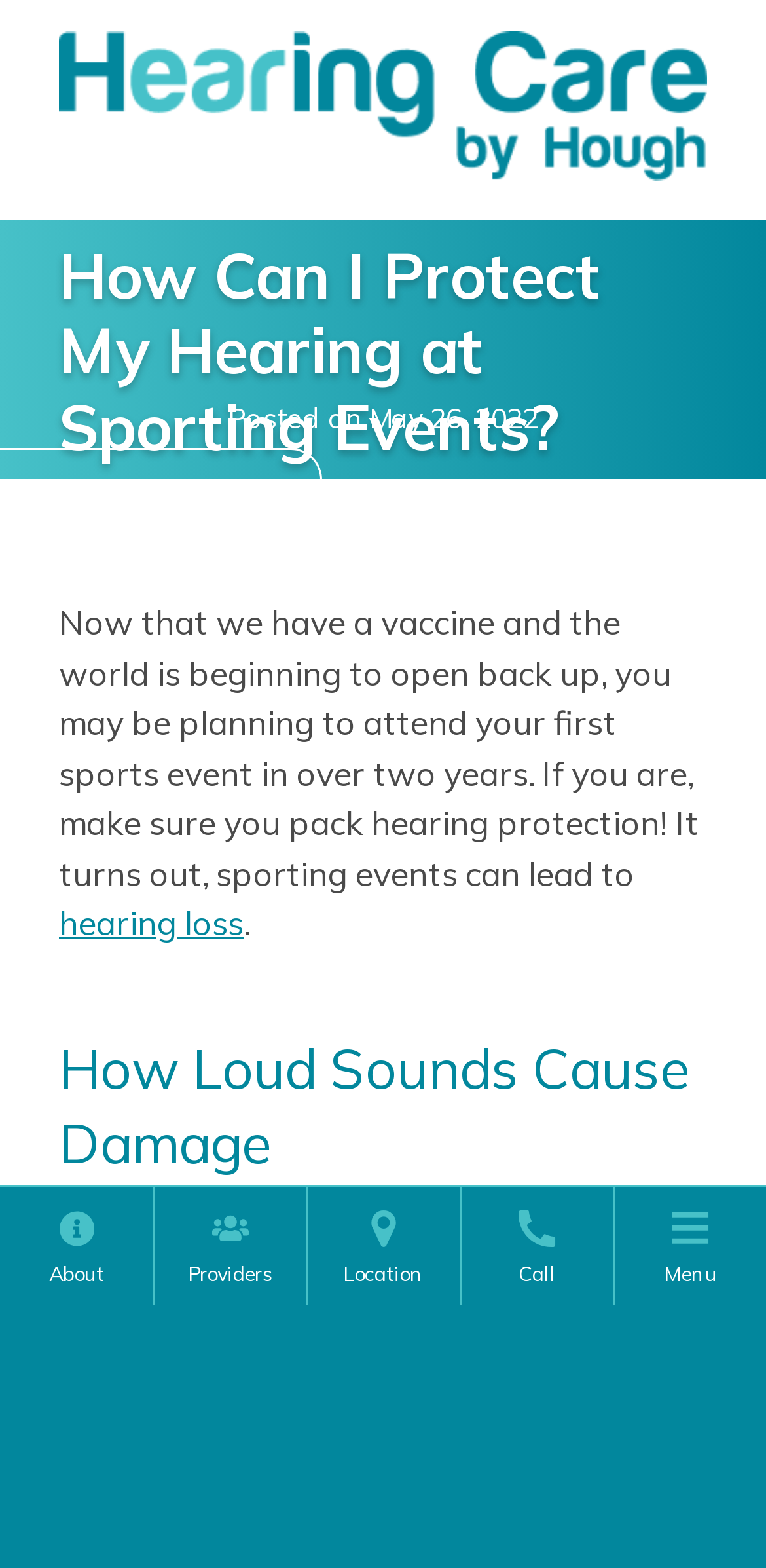Generate the text of the webpage's primary heading.

How Can I Protect My Hearing at Sporting Events?